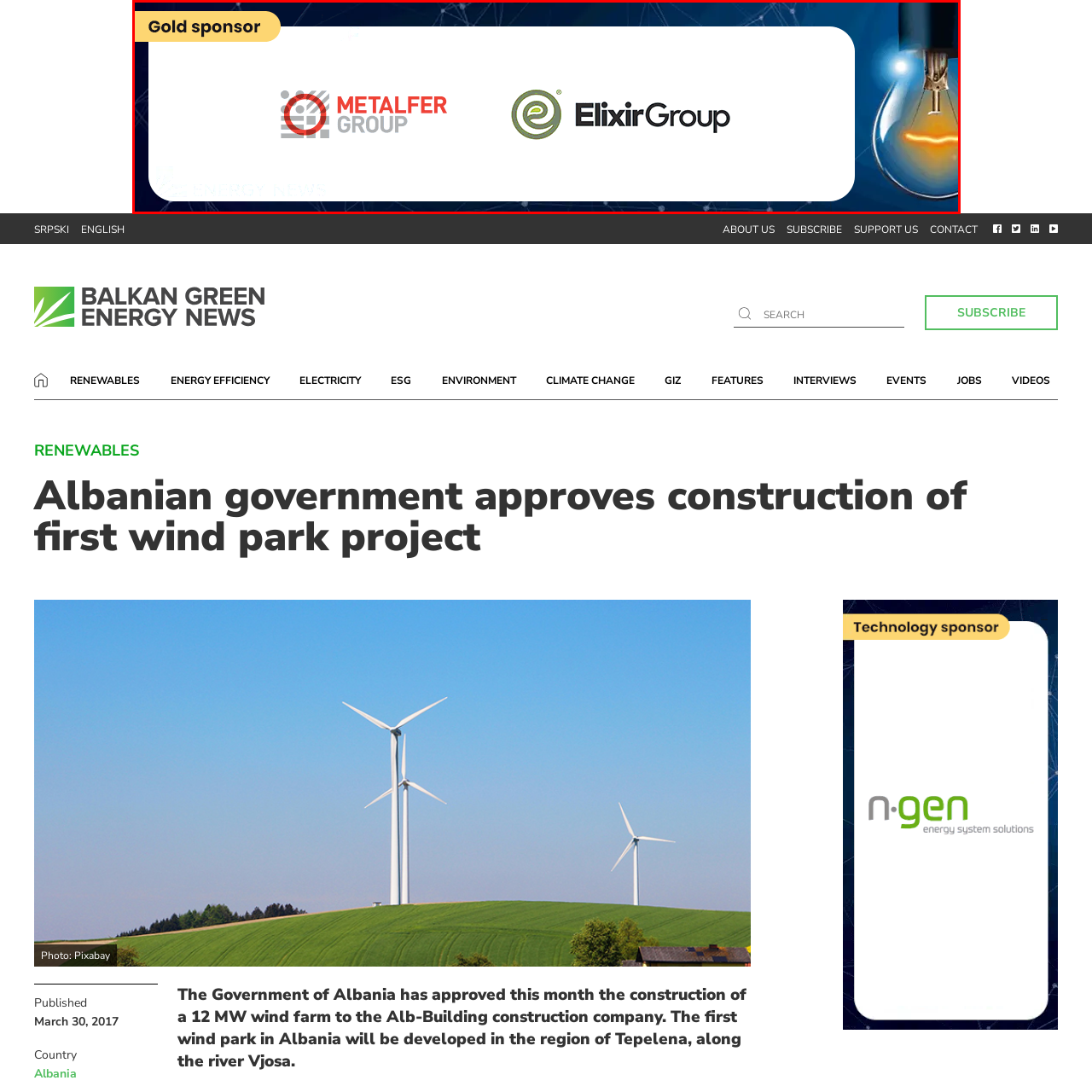Create a thorough and descriptive caption for the photo marked by the red boundary.

The image features a promotional banner highlighting two companies recognized as "Gold Sponsors." On the left, the logo of **Metalfer Group** is prominently displayed, characterized by a striking red and black design that reflects its industrial focus. Adjacent to it is the logo of **Elixir Group**, distinguished by its green and black color scheme and sleek design, indicative of its commitment to innovation. The backdrop of the banner is infused with a dynamic blue and black graphic, symbolizing energy and progress, thus aligning with the themes of sustainability and development in the renewable energy sector. The banner is designed to attract attention and showcase the important partnerships that contribute to advancing energy initiatives.